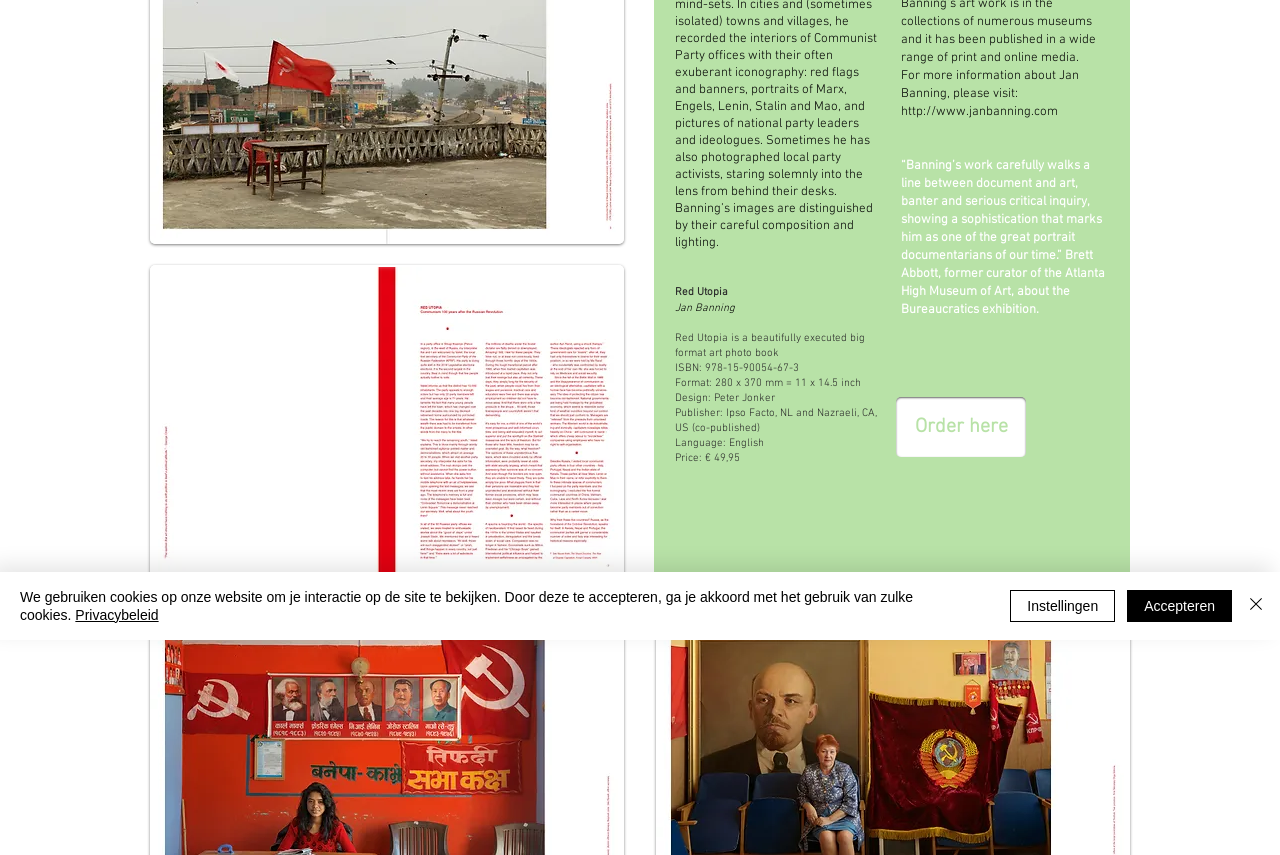Locate the bounding box coordinates of the UI element described by: "Instellingen". Provide the coordinates as four float numbers between 0 and 1, formatted as [left, top, right, bottom].

[0.789, 0.69, 0.871, 0.727]